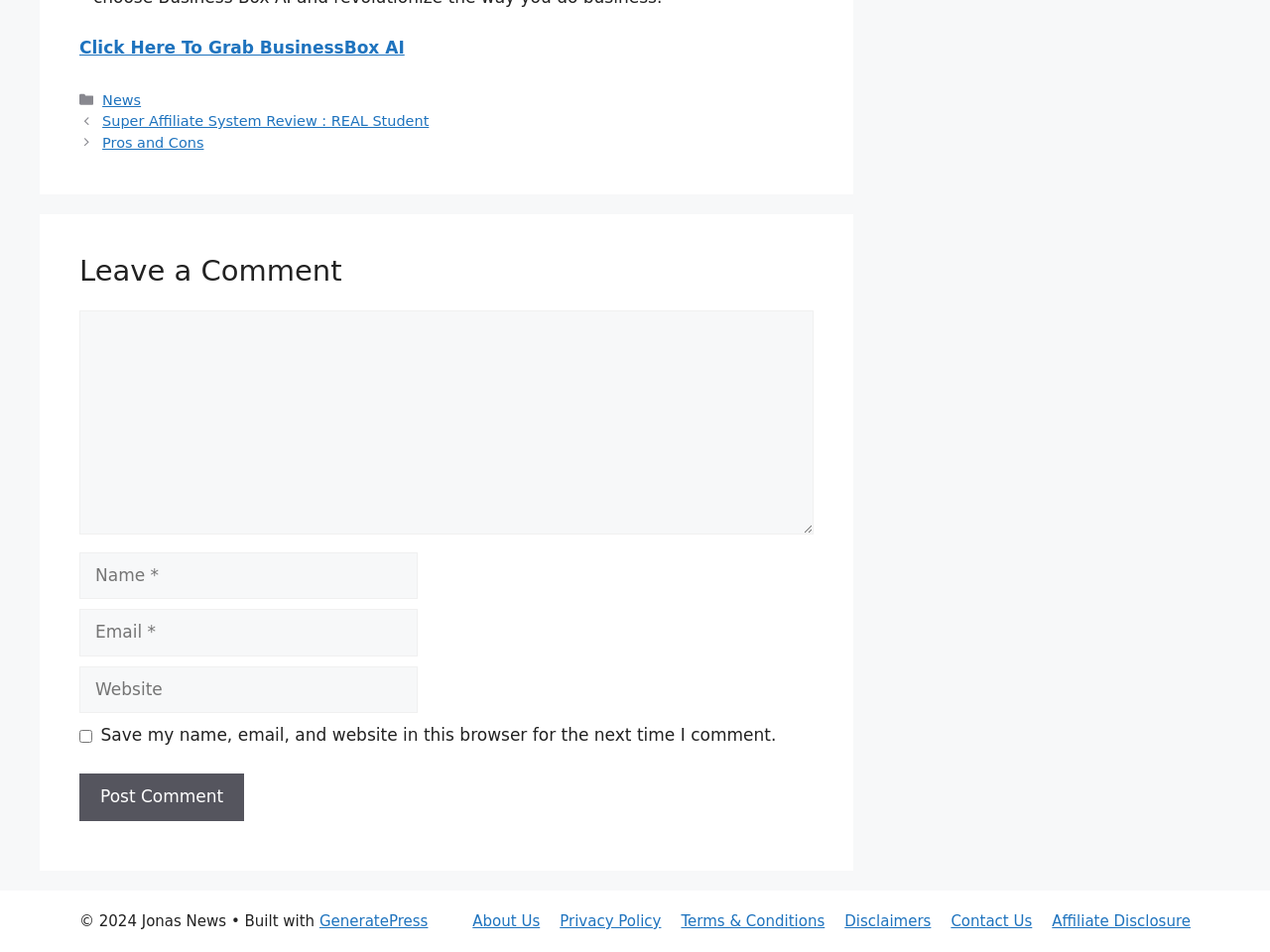Find and specify the bounding box coordinates that correspond to the clickable region for the instruction: "Visit the 'About Us' page".

[0.372, 0.958, 0.425, 0.977]